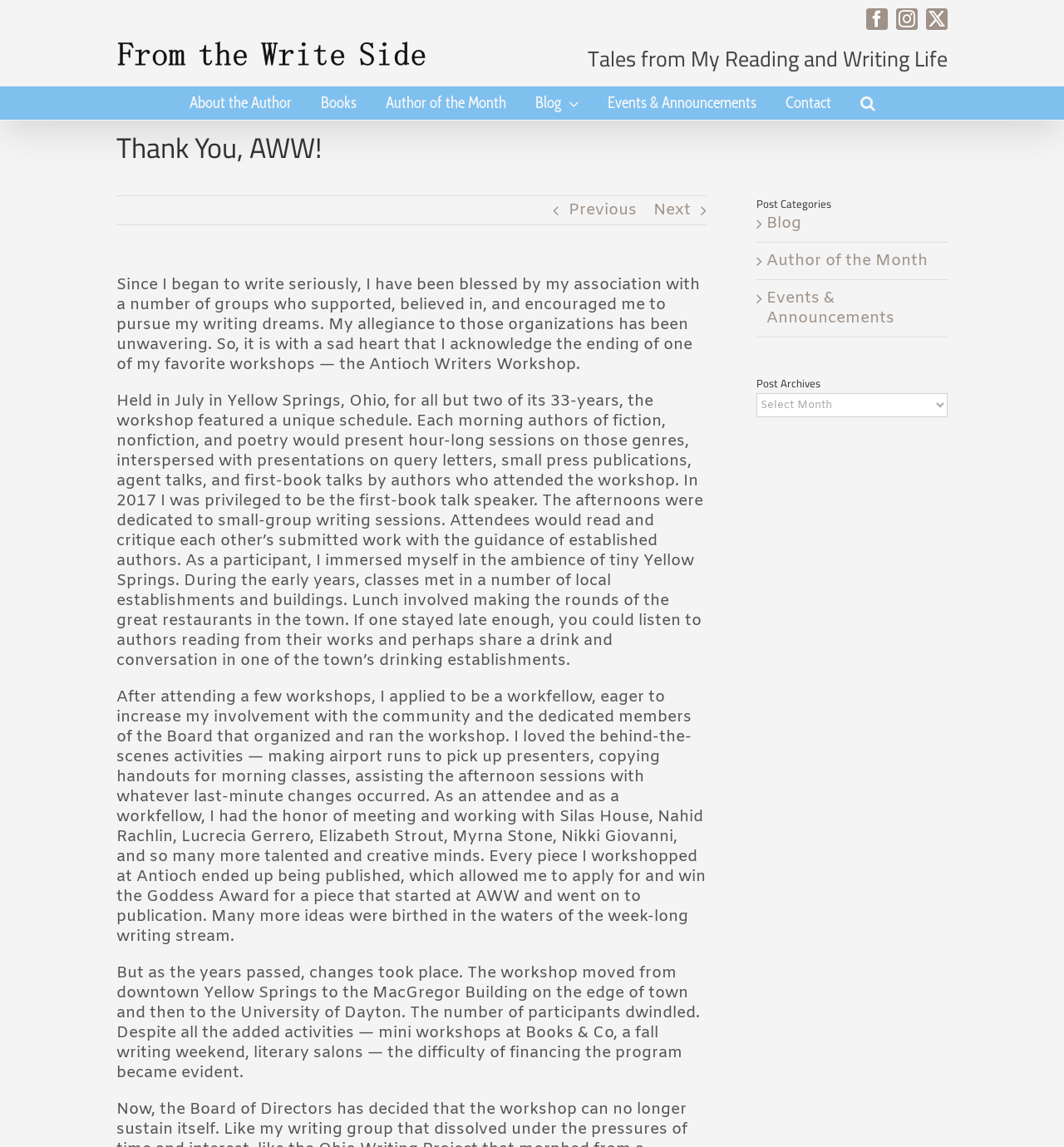Where was the Antioch Writers Workshop held?
Please ensure your answer is as detailed and informative as possible.

The text states that the workshop was held in Yellow Springs, Ohio, for all but two of its 33 years, and also mentions the University of Dayton as a later venue.